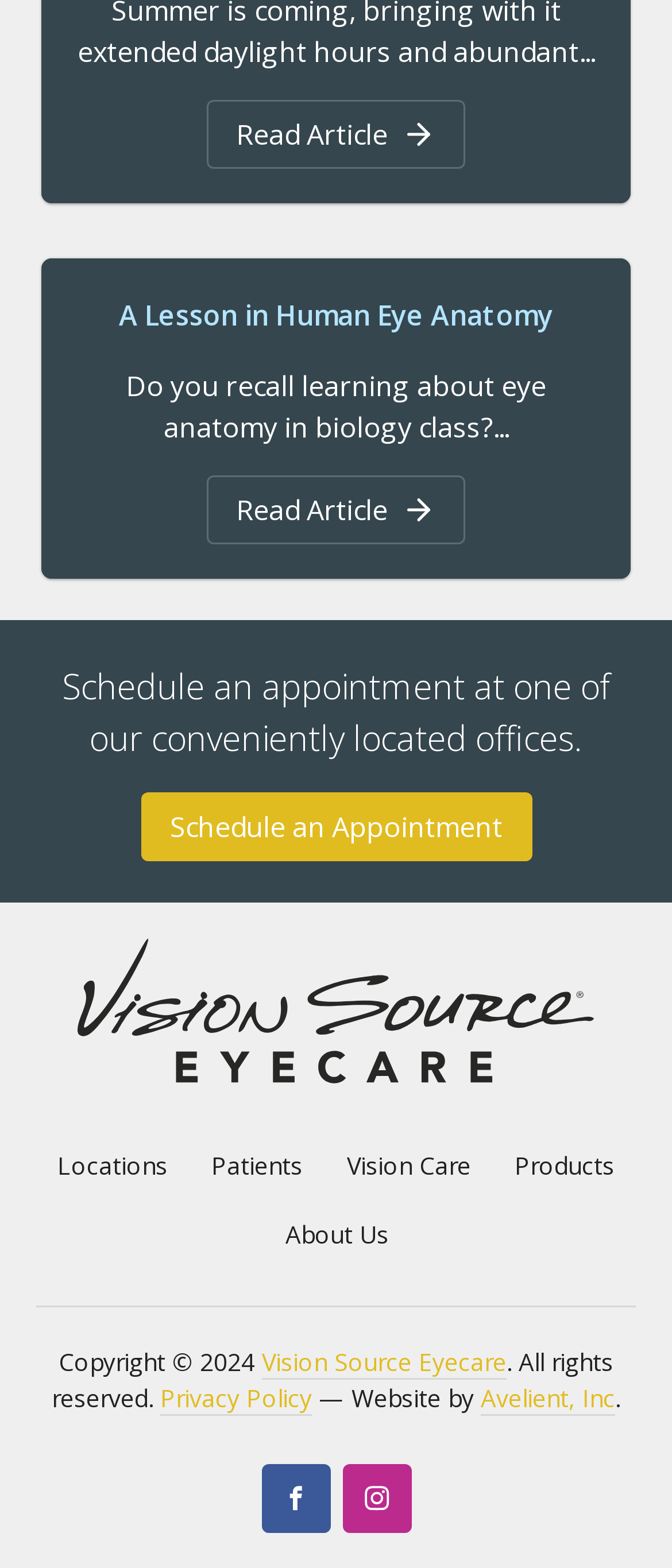Provide a brief response in the form of a single word or phrase:
How many links are there in the footer?

7